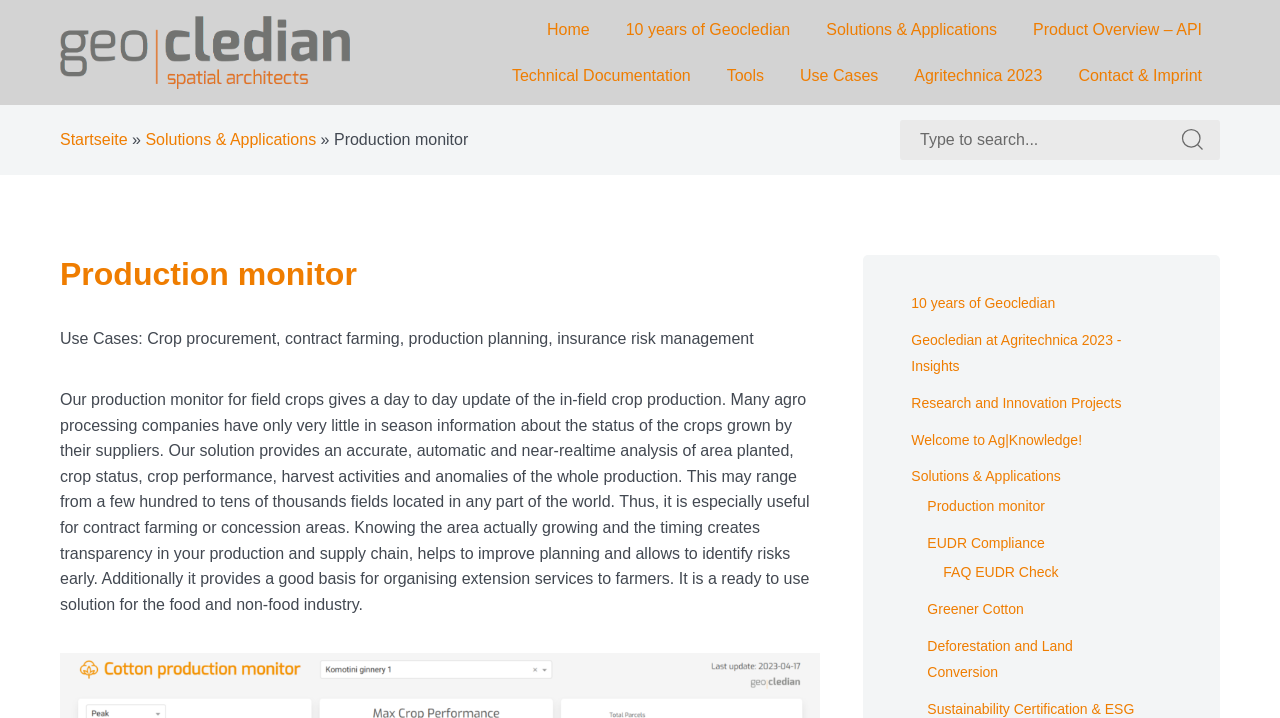What is the purpose of the production monitor?
Using the visual information, reply with a single word or short phrase.

Monitor crop growth and harvest status